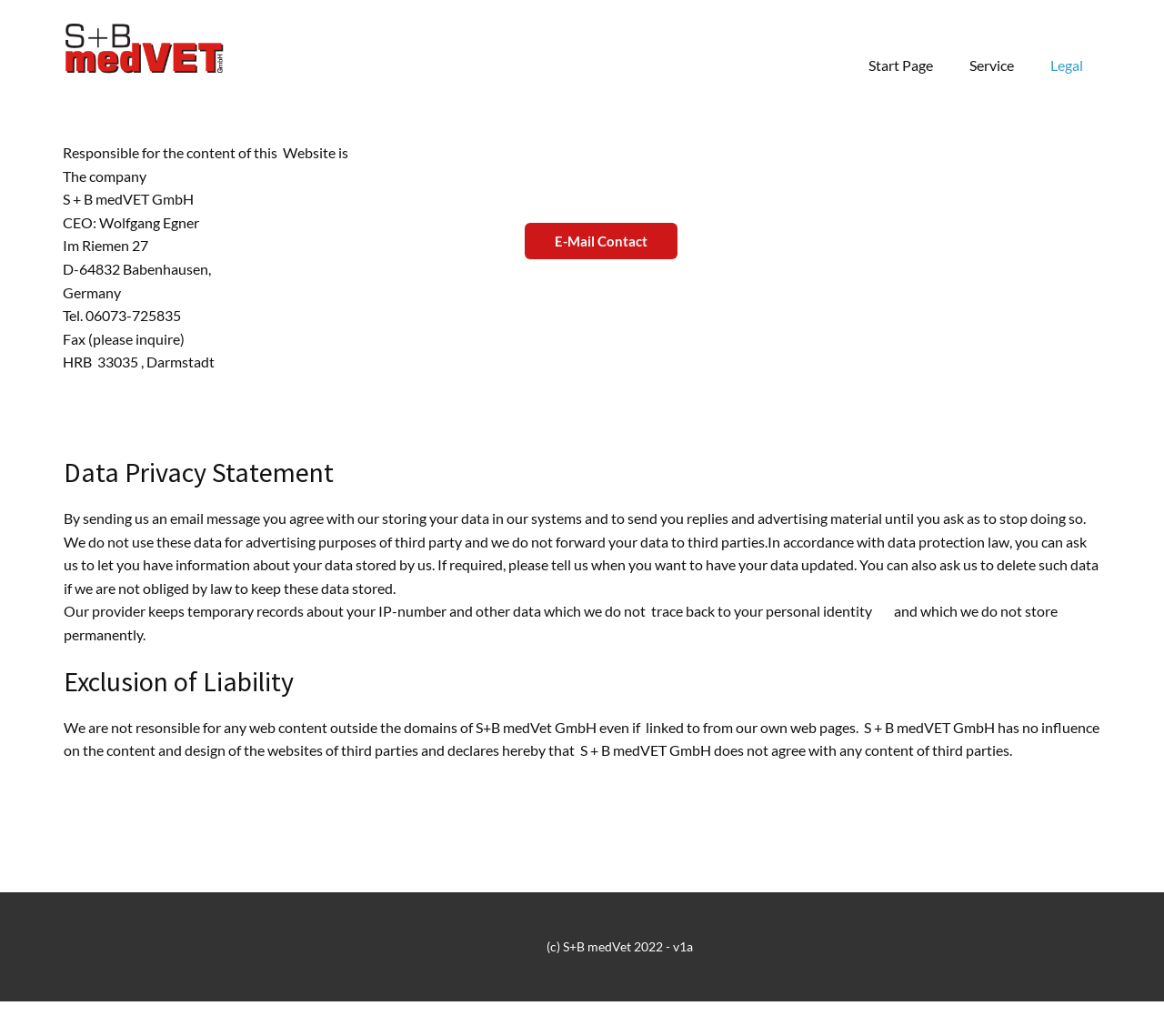What is the company name?
Give a single word or phrase as your answer by examining the image.

S+B medVET GmbH